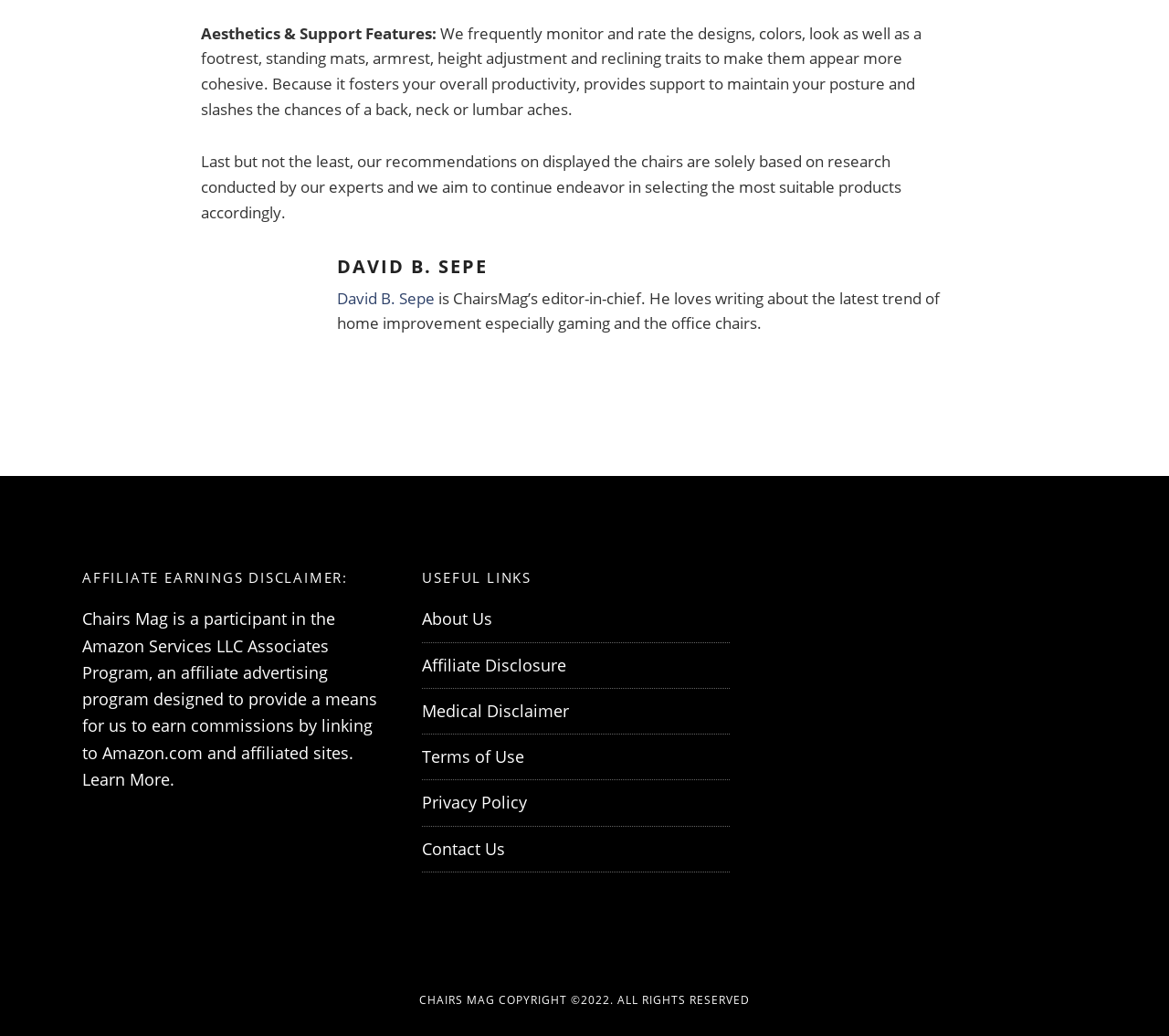Please provide a comprehensive response to the question below by analyzing the image: 
What is the name of the affiliate program Chairs Mag participates in?

The answer can be found by reading the text under the 'AFFILIATE EARNINGS DISCLAIMER' heading, which mentions that Chairs Mag is a participant in the Amazon Services LLC Associates Program.